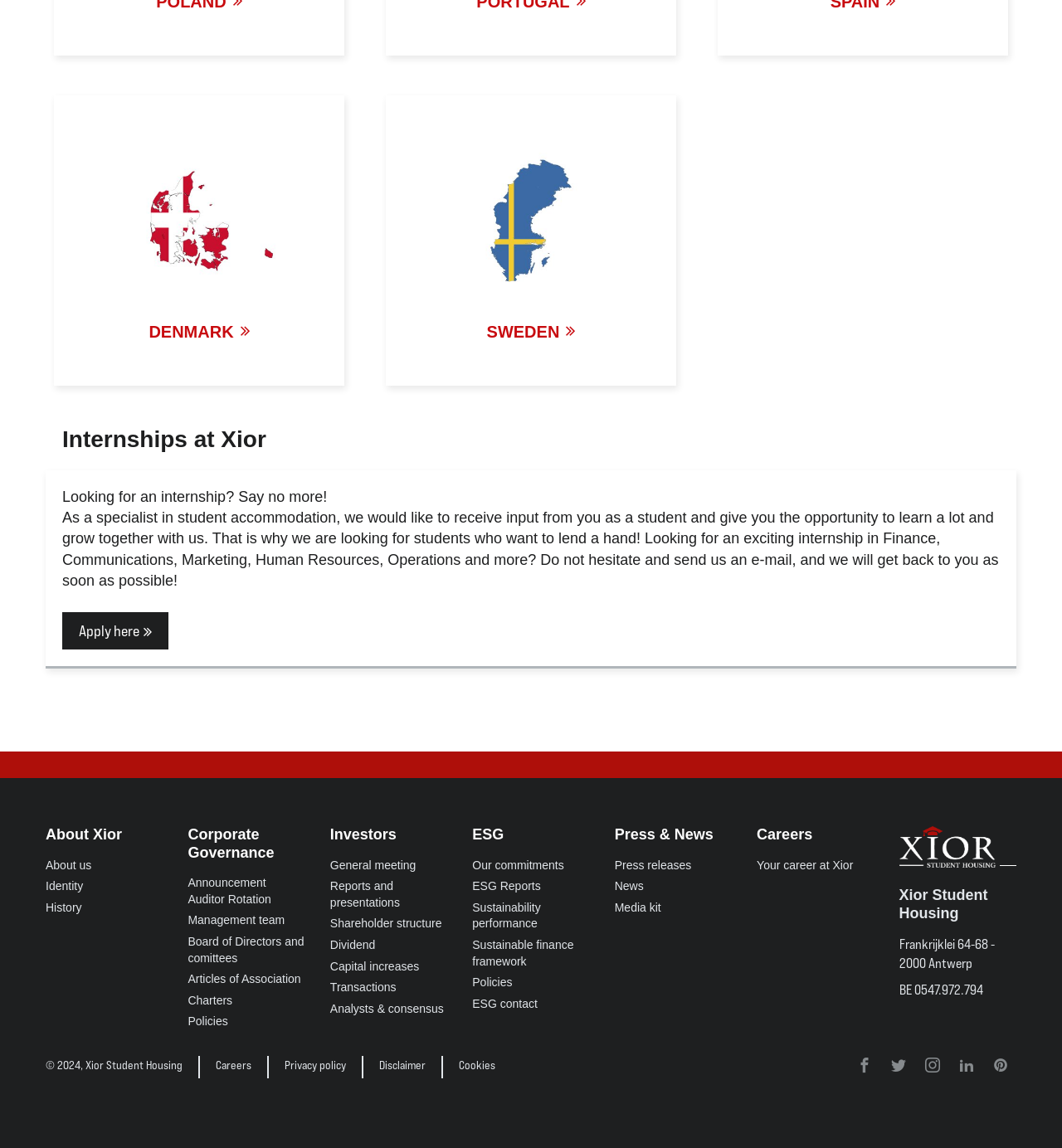Mark the bounding box of the element that matches the following description: "Sustainable finance framework".

[0.445, 0.817, 0.555, 0.845]